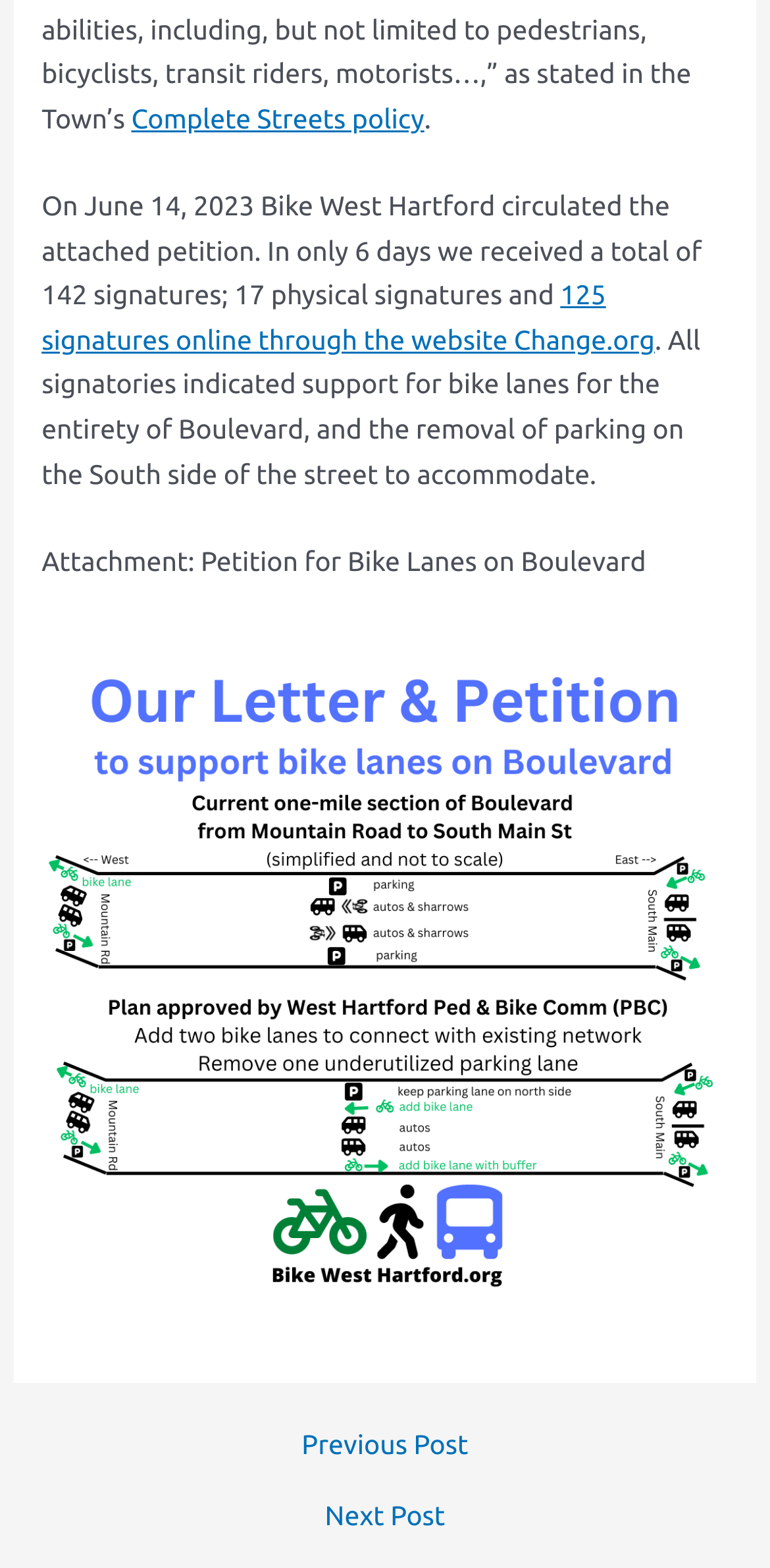Please find the bounding box coordinates in the format (top-left x, top-left y, bottom-right x, bottom-right y) for the given element description. Ensure the coordinates are floating point numbers between 0 and 1. Description: title="ECA Academy - ECA Academy"

None